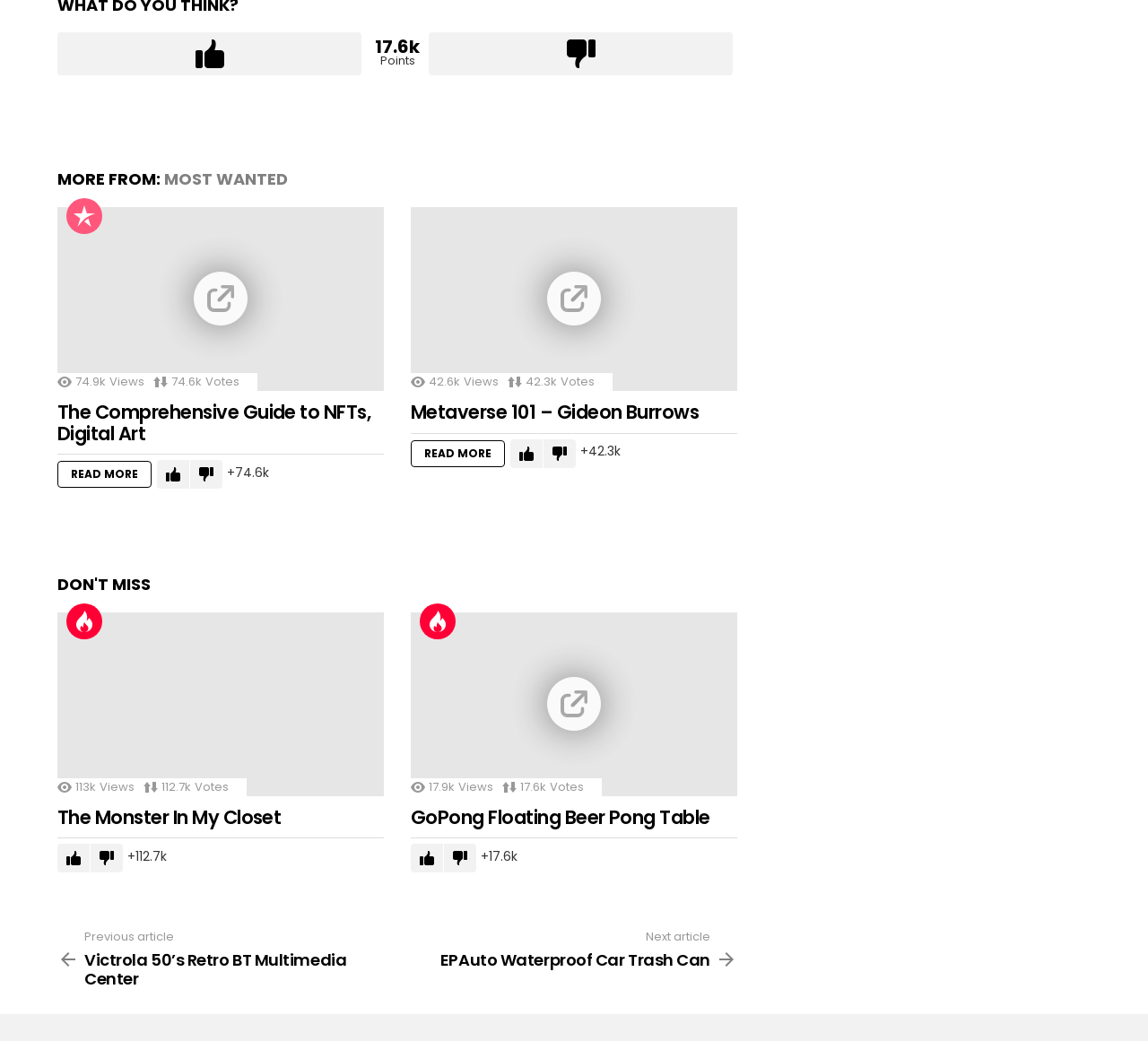Determine the bounding box coordinates of the target area to click to execute the following instruction: "Go to the next article EPAuto Waterproof Car Trash Can."

[0.346, 0.894, 0.642, 0.931]